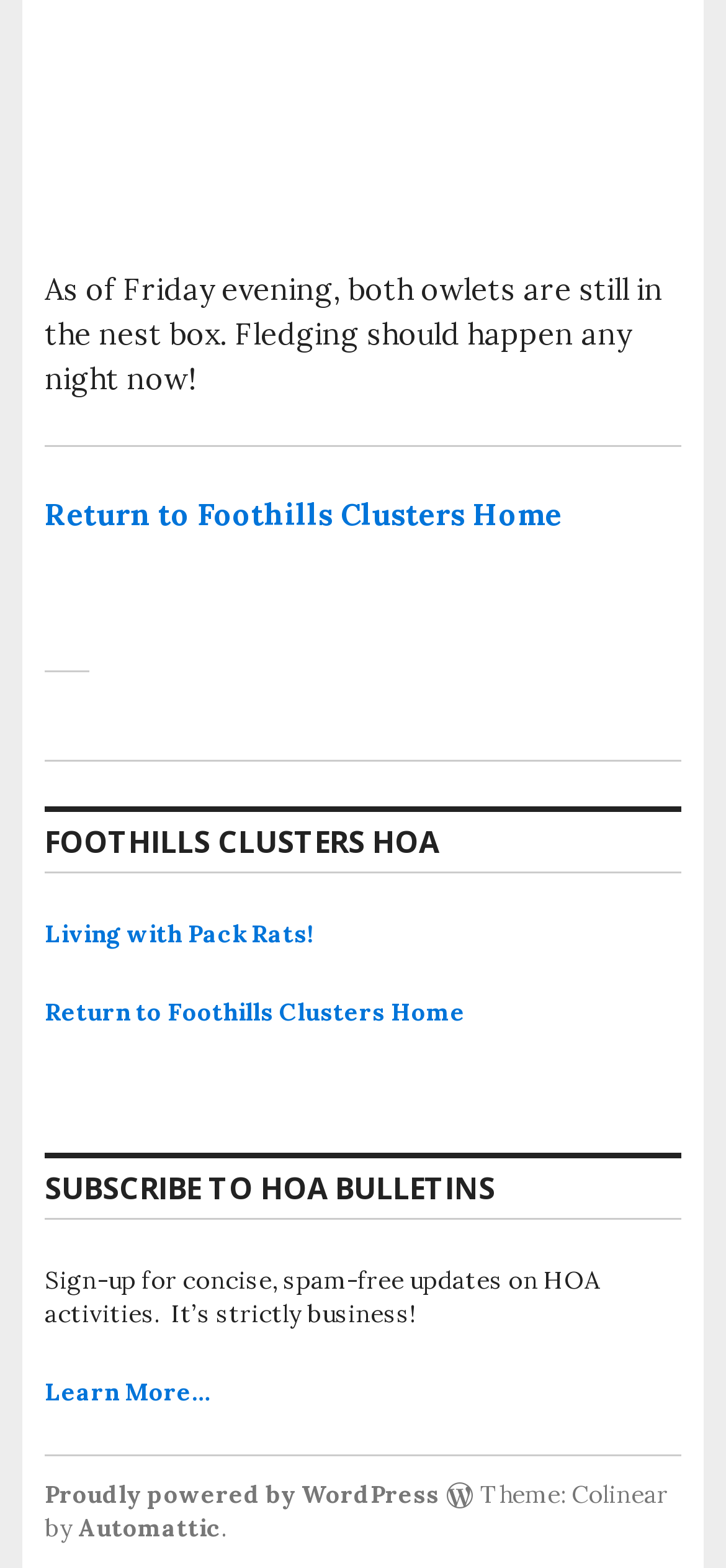What is the name of the platform powering the website?
Based on the screenshot, give a detailed explanation to answer the question.

The webpage mentions 'Proudly powered by WordPress' which indicates that the platform powering the website is WordPress.